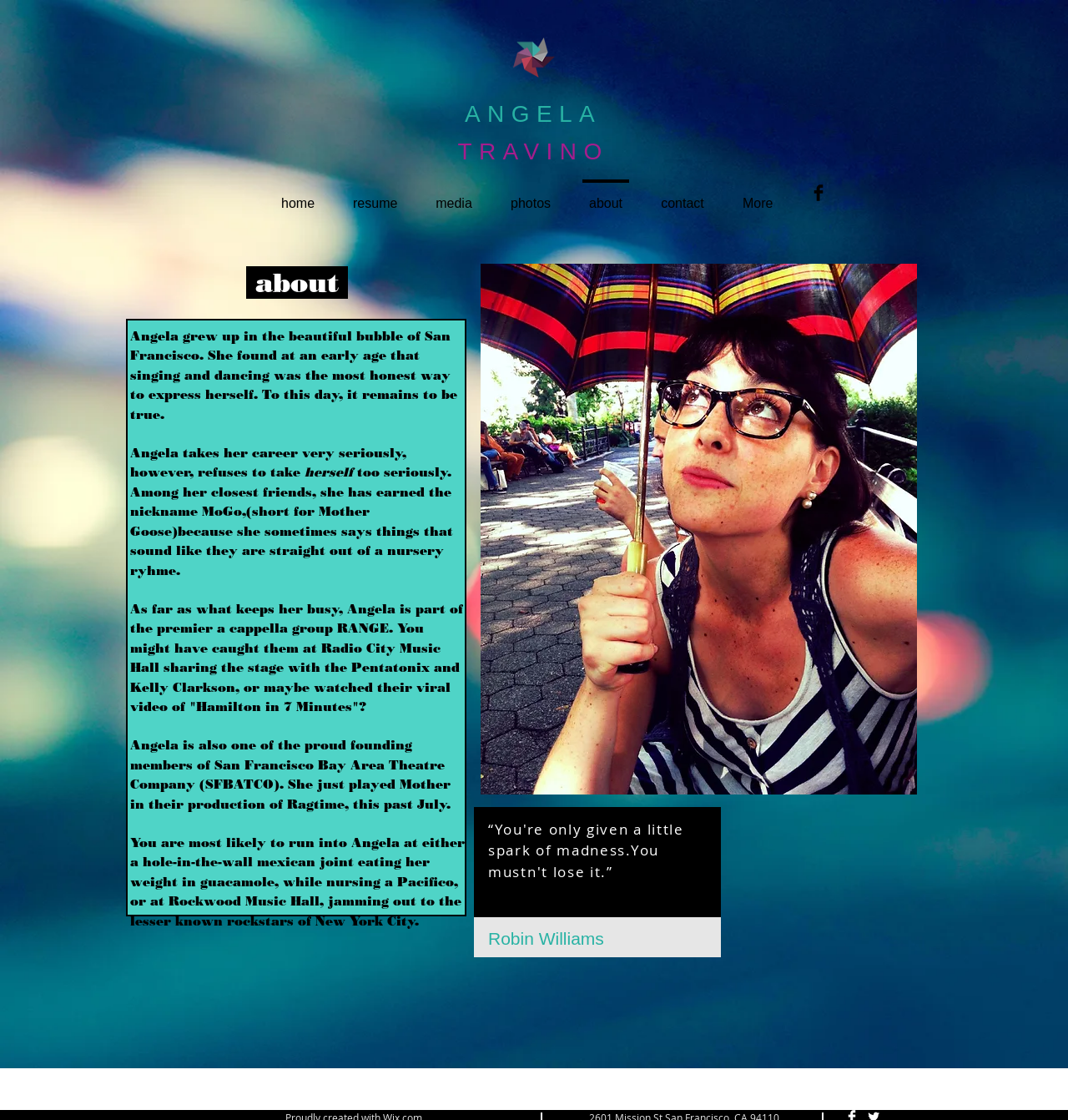Please determine the bounding box coordinates of the element's region to click in order to carry out the following instruction: "Learn more about Angela's theatre company SFBATCO". The coordinates should be four float numbers between 0 and 1, i.e., [left, top, right, bottom].

[0.122, 0.659, 0.422, 0.725]